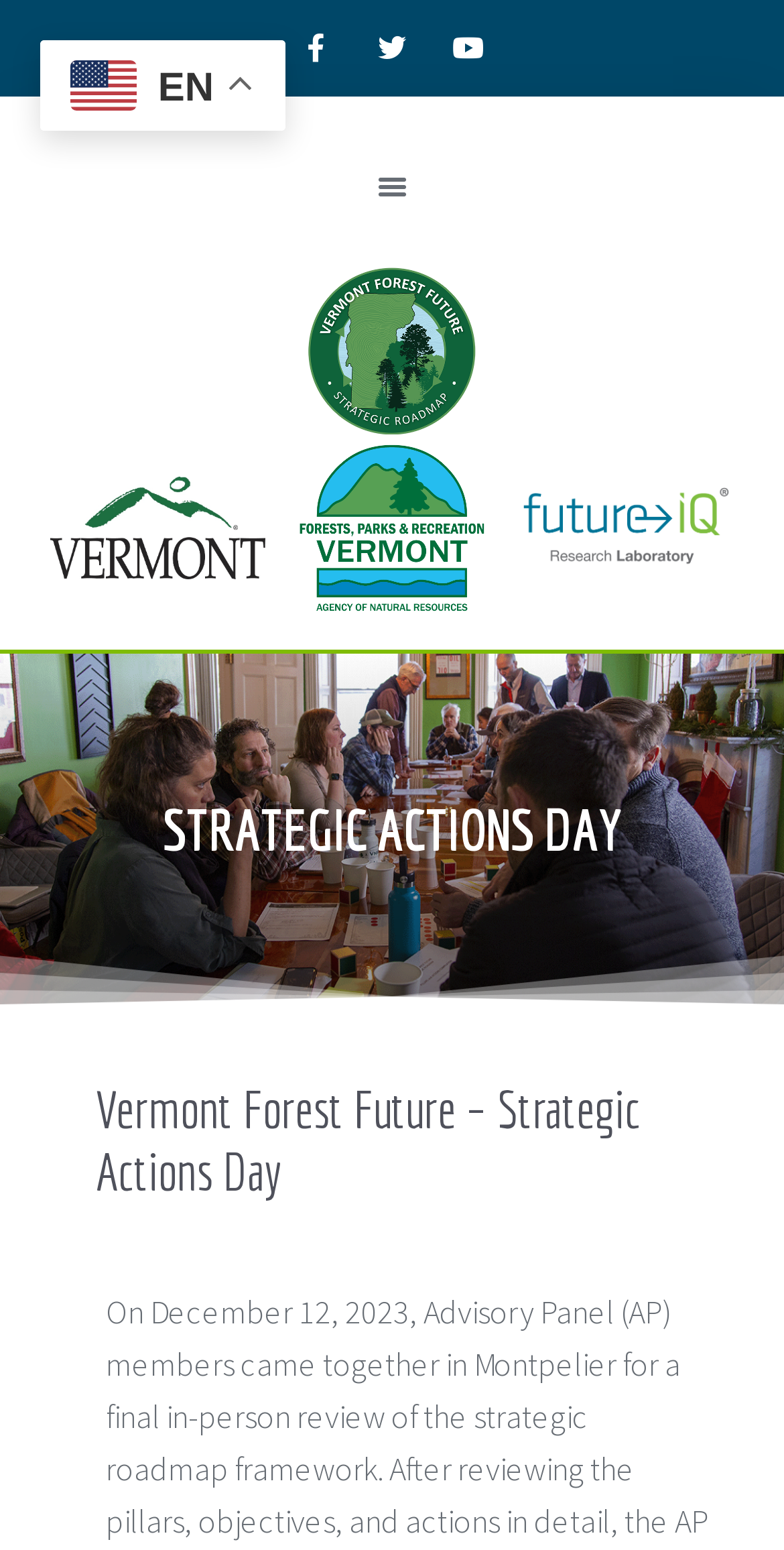Locate the UI element that matches the description Outdoor Light in the webpage screenshot. Return the bounding box coordinates in the format (top-left x, top-left y, bottom-right x, bottom-right y), with values ranging from 0 to 1.

None